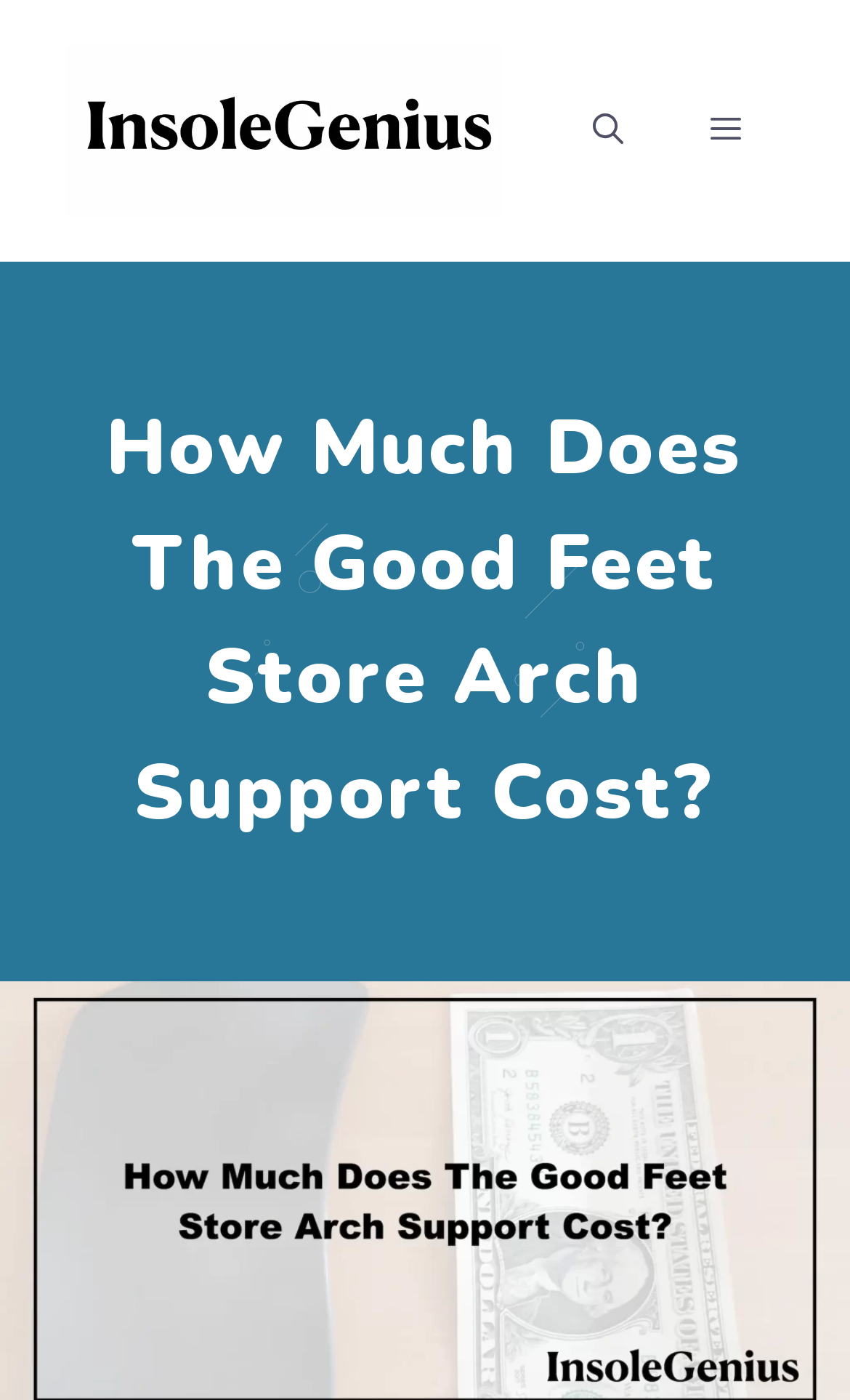Is there an image on the webpage?
Please use the image to provide a one-word or short phrase answer.

Yes